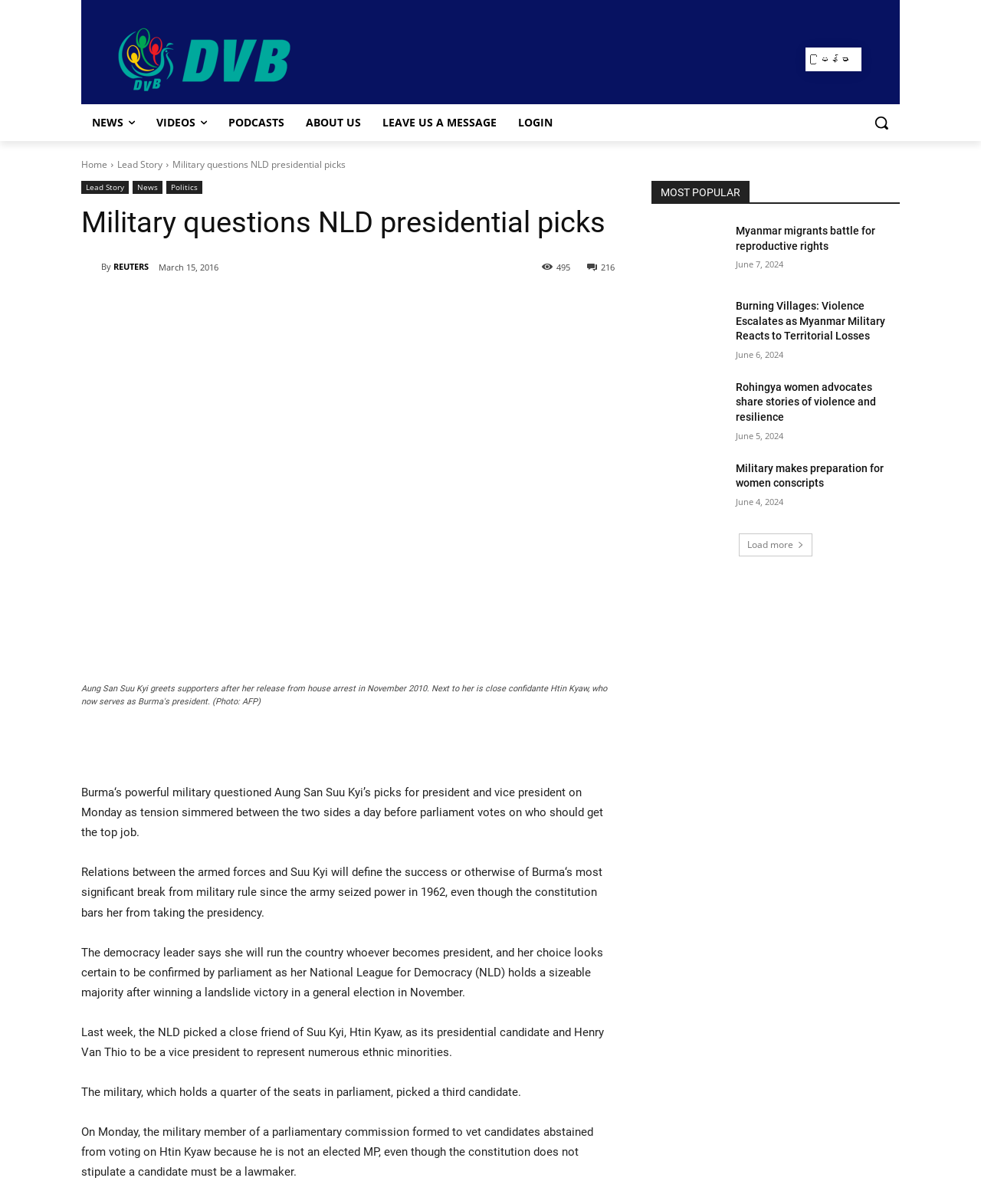Pinpoint the bounding box coordinates of the clickable area necessary to execute the following instruction: "Share the article". The coordinates should be given as four float numbers between 0 and 1, namely [left, top, right, bottom].

[0.12, 0.25, 0.145, 0.259]